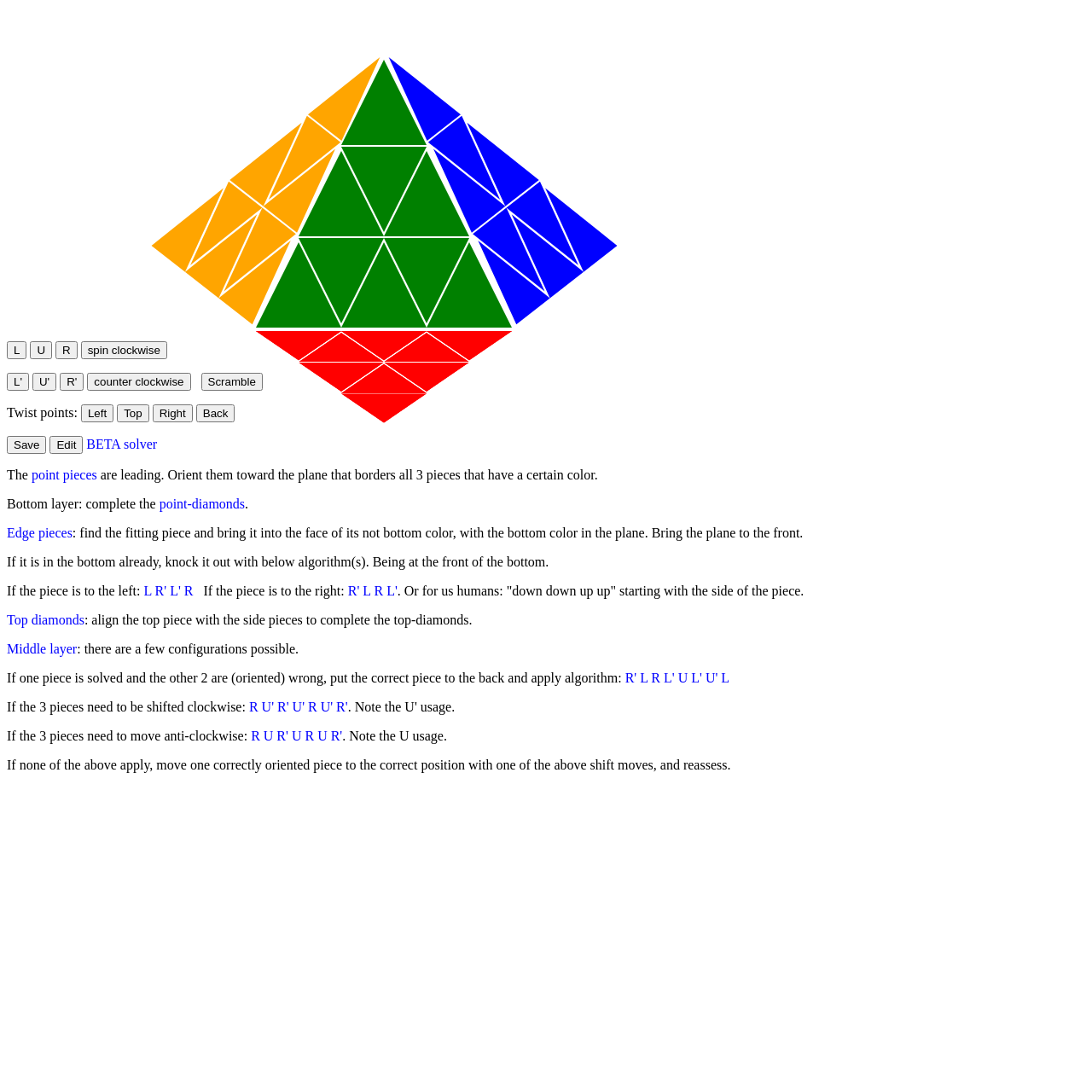What is the purpose of the 'Twist points:' section?
Look at the image and provide a detailed response to the question.

The 'Twist points:' section is located below the buttons for twisting the Pyraminx, and the surrounding text explains how to orient specific pieces. This section appears to provide guidance on how to properly orient the pieces during the solving process.